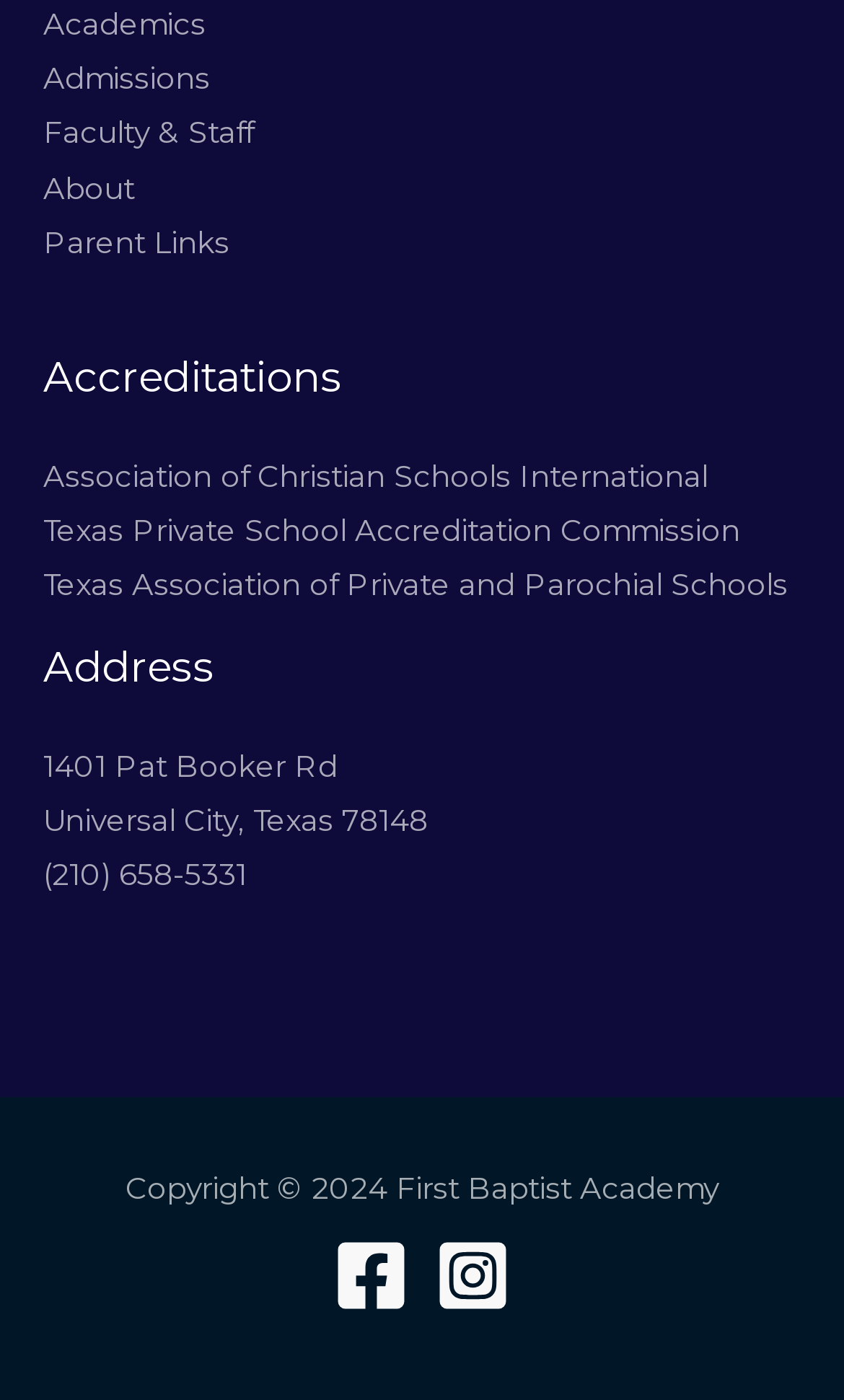Find the bounding box coordinates of the clickable area that will achieve the following instruction: "Click on Academics".

[0.051, 0.004, 0.244, 0.029]